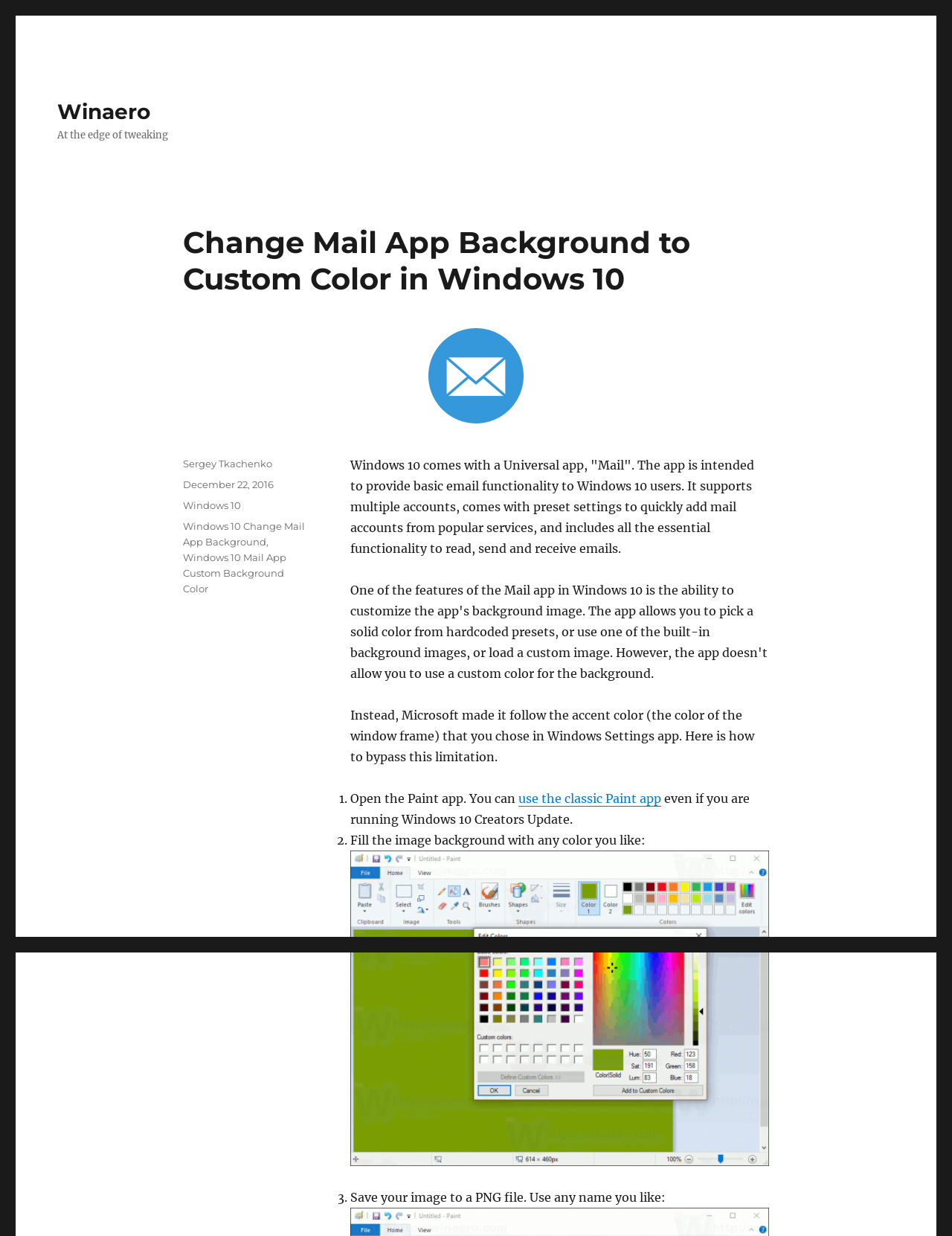Please find the bounding box coordinates of the element that must be clicked to perform the given instruction: "Read the article about changing Mail App background to custom color". The coordinates should be four float numbers from 0 to 1, i.e., [left, top, right, bottom].

[0.368, 0.37, 0.792, 0.45]